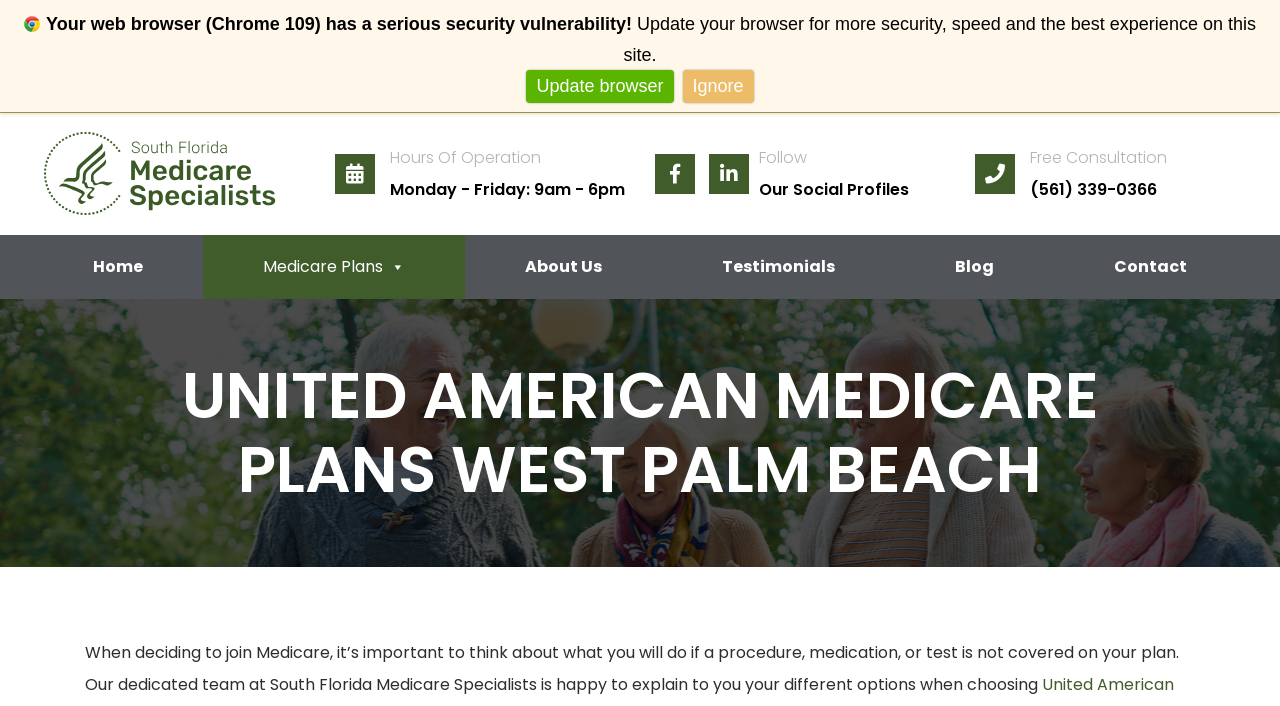Given the element description, predict the bounding box coordinates in the format (top-left x, top-left y, bottom-right x, bottom-right y). Make sure all values are between 0 and 1. Here is the element description: United American

[0.814, 0.953, 0.917, 0.986]